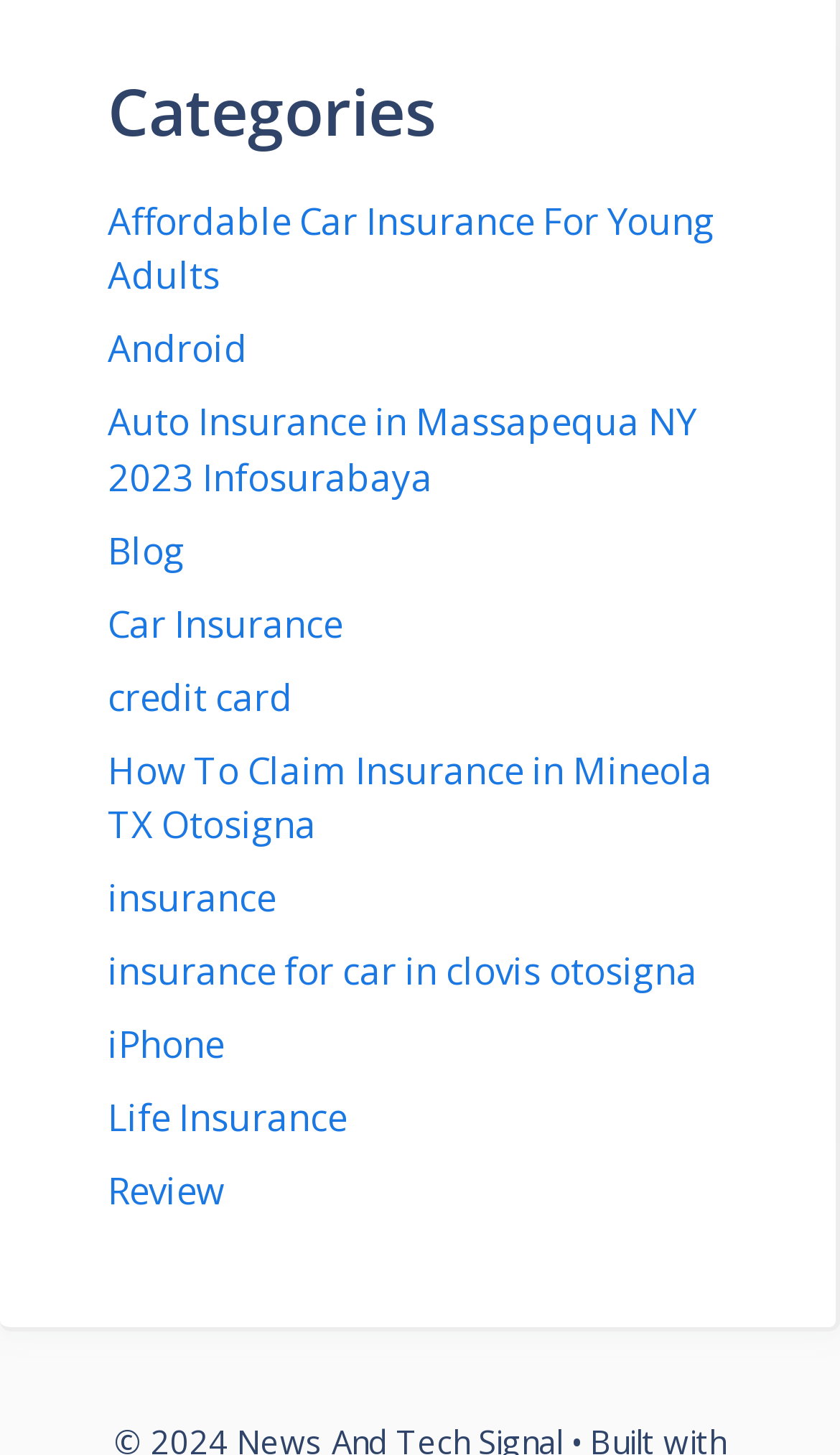Extract the bounding box coordinates for the HTML element that matches this description: "credit card". The coordinates should be four float numbers between 0 and 1, i.e., [left, top, right, bottom].

[0.128, 0.462, 0.349, 0.496]